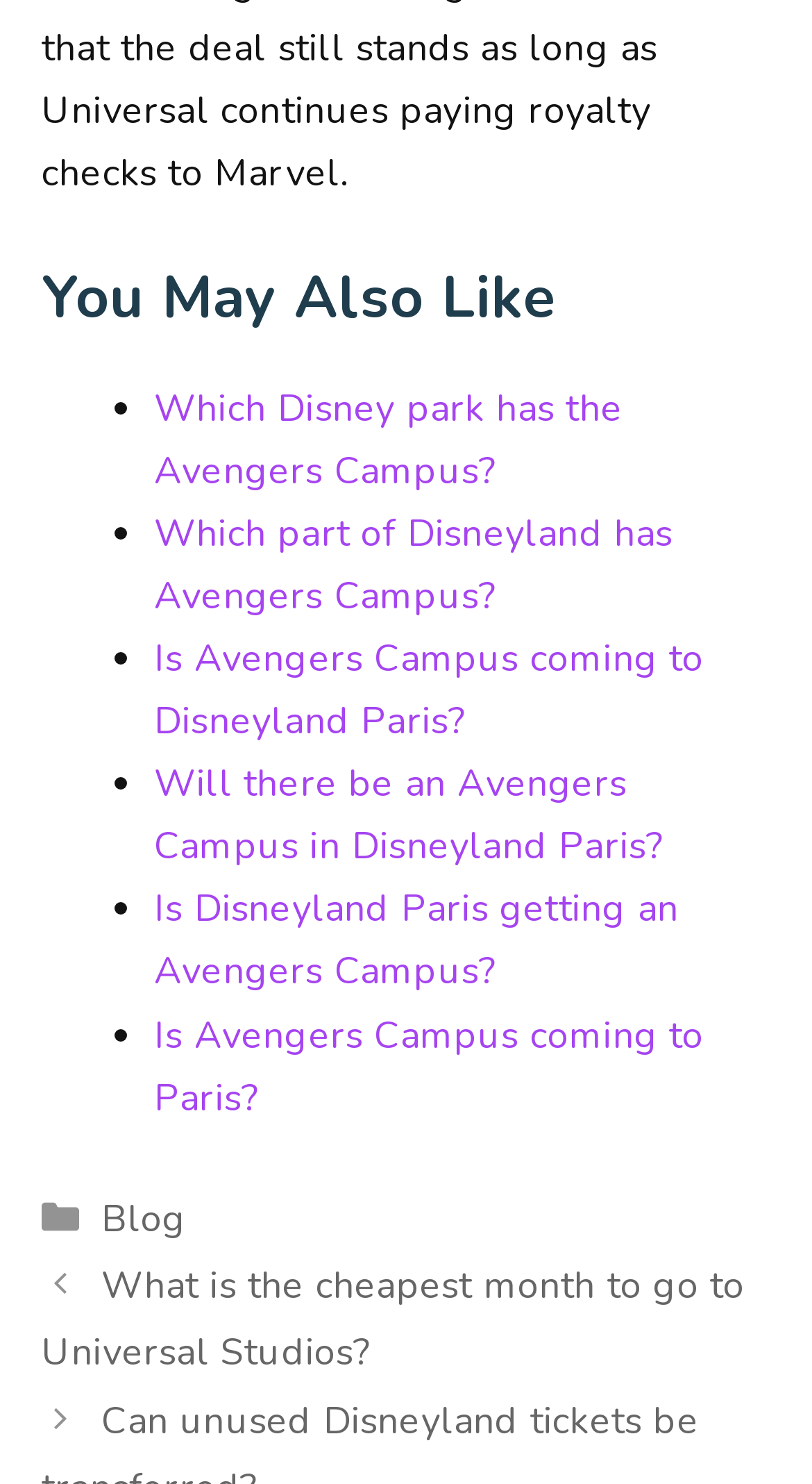What is the topic of the related links?
Based on the image, answer the question with as much detail as possible.

I analyzed the text of the related links and found that they are all asking questions about Avengers Campus, suggesting that the topic of the related links is Avengers Campus.